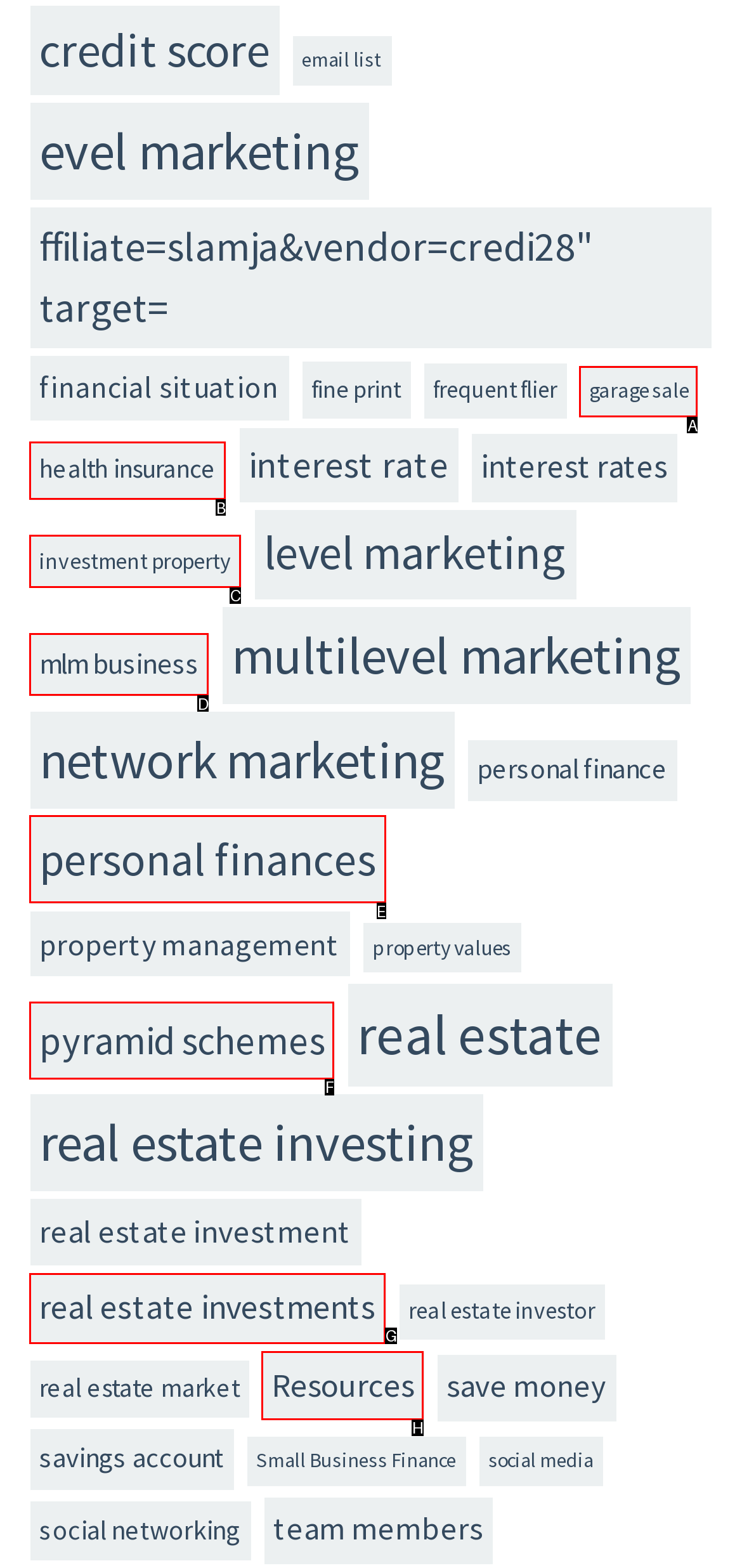Indicate the letter of the UI element that should be clicked to accomplish the task: Learn about personal finance. Answer with the letter only.

E